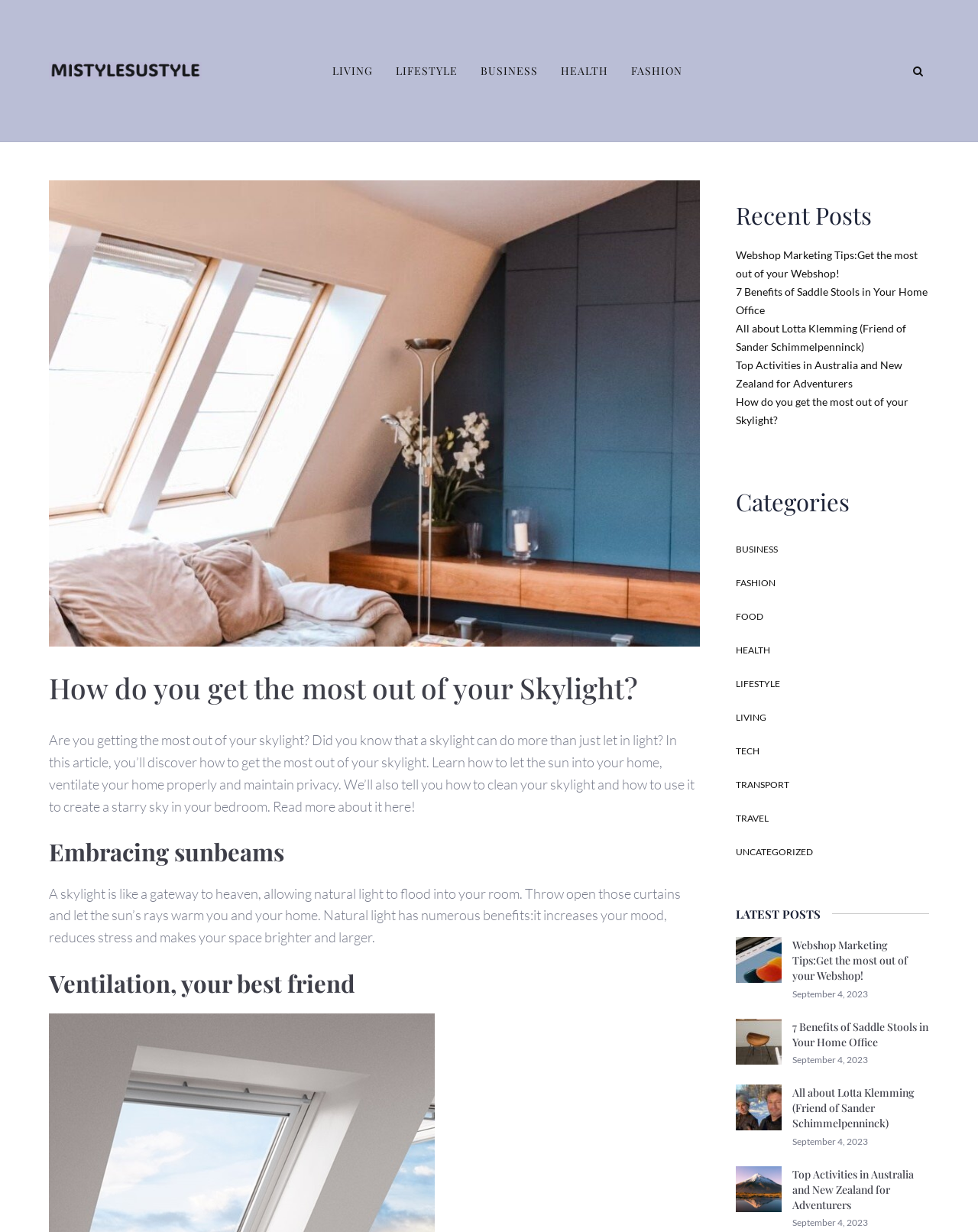Pinpoint the bounding box coordinates for the area that should be clicked to perform the following instruction: "View the 'Recent Posts' section".

[0.752, 0.162, 0.95, 0.187]